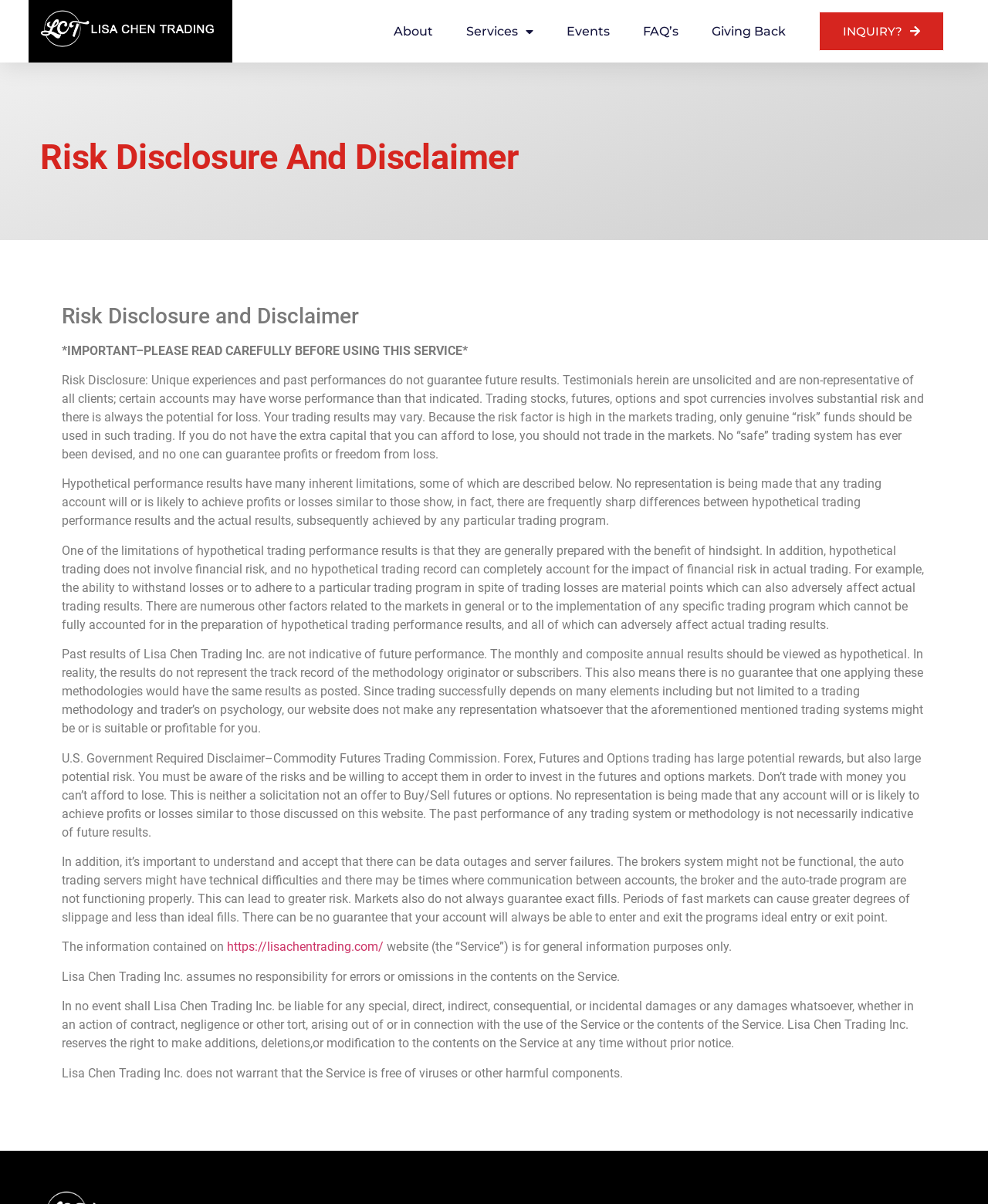Determine the bounding box coordinates of the UI element described by: "INQUIRY?".

[0.829, 0.01, 0.955, 0.042]